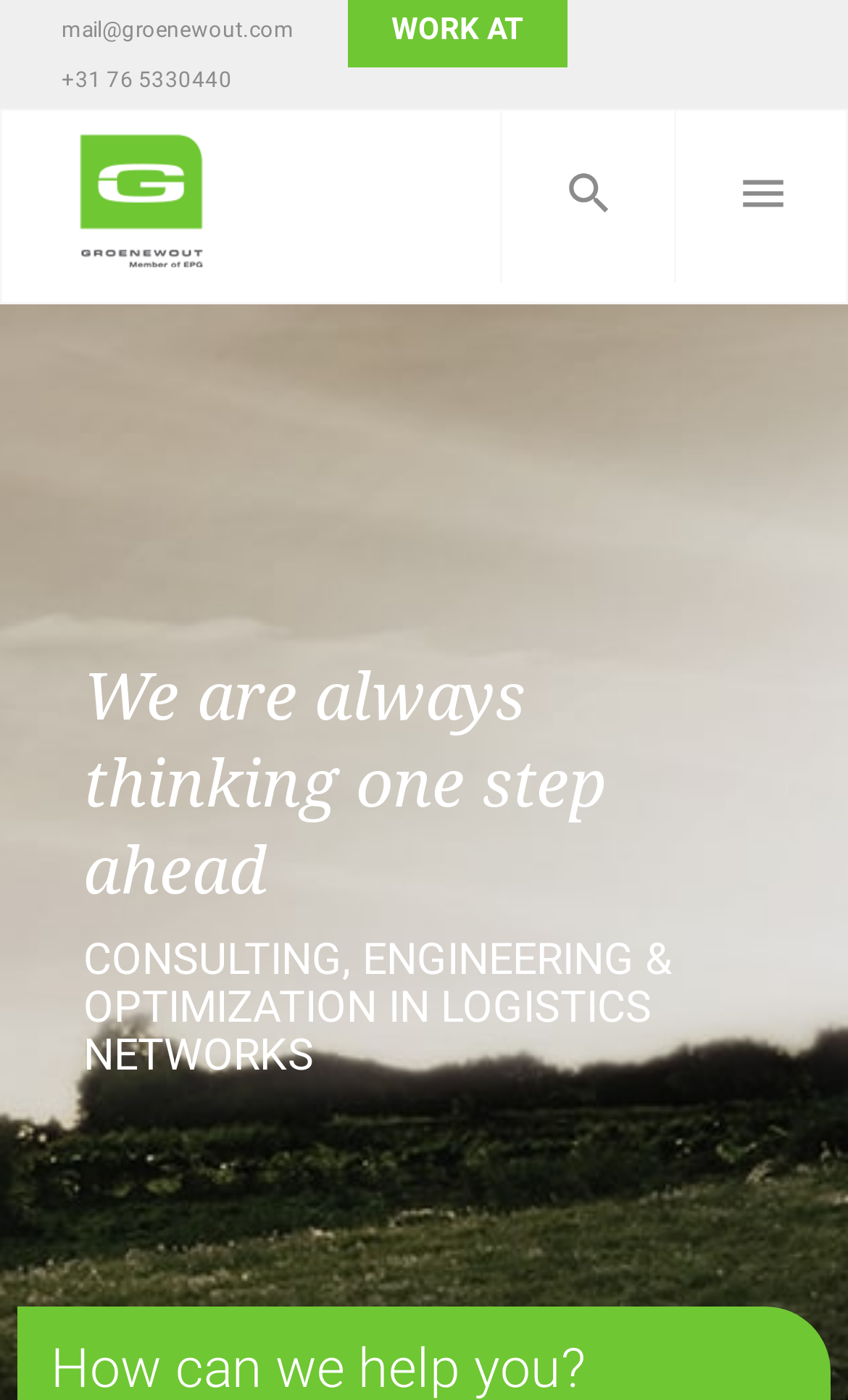Locate the UI element described by title="Search" and provide its bounding box coordinates. Use the format (top-left x, top-left y, bottom-right x, bottom-right y) with all values as floating point numbers between 0 and 1.

[0.59, 0.078, 0.795, 0.203]